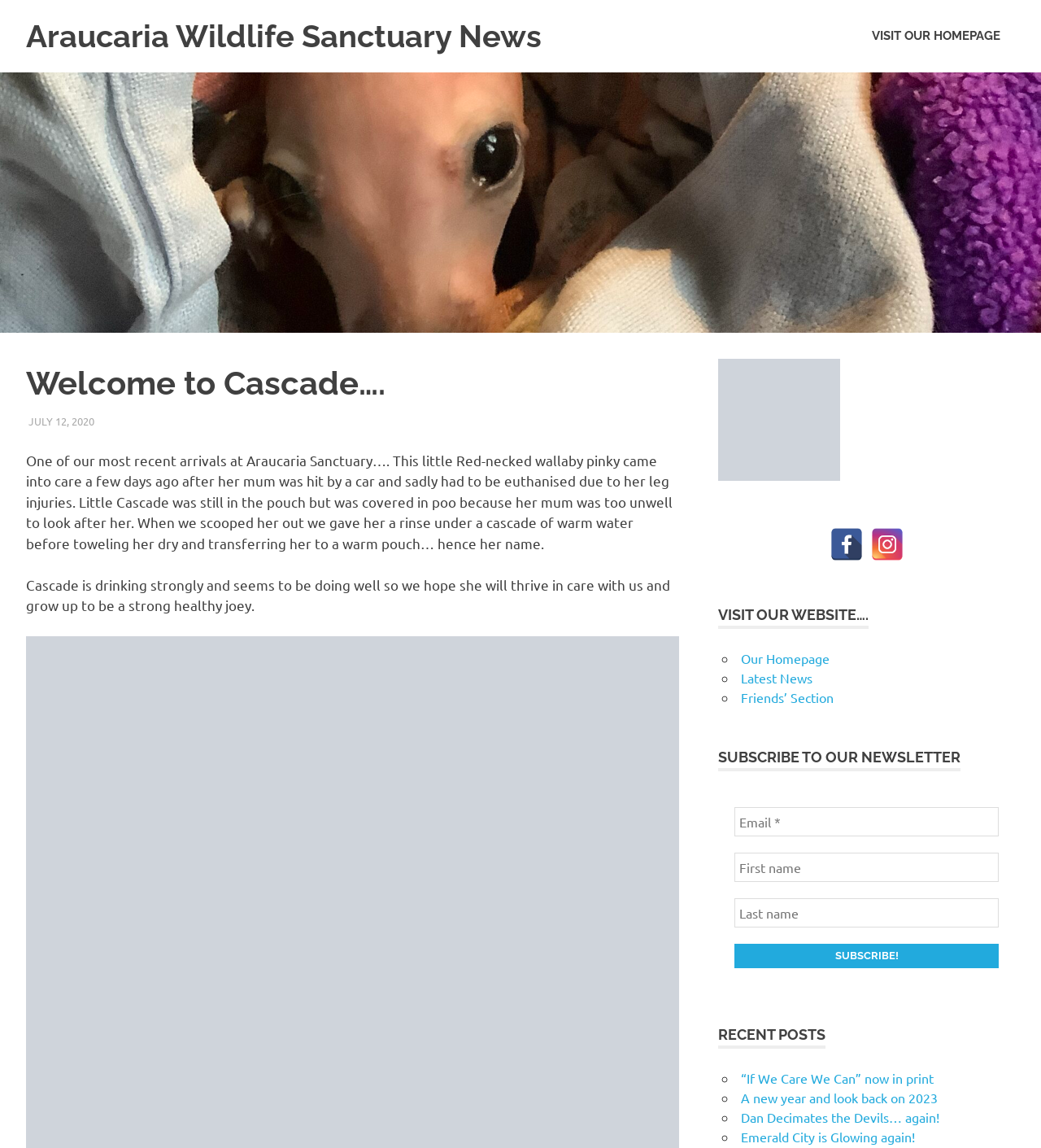Craft a detailed narrative of the webpage's structure and content.

The webpage is about Araucaria Wildlife Sanctuary News, with a focus on habitat restoration, wildlife rescue, rehabilitation, and release in Northern NSW, Australia. At the top, there is a primary menu with a link to the homepage. Below that, there is a heading that reads "Welcome to Cascade…." followed by a link to a specific date, "JULY 12, 2020", and links to "ARAUCARIA SANCTUARY TEAM" and "WILDLIFE CARE".

The main content of the page is a story about a Red-necked wallaby pinky named Cascade, who was rescued after her mother was hit by a car. The story is divided into two paragraphs, describing Cascade's arrival at the sanctuary, her condition, and her progress. 

To the right of the main content, there is an image, likely of Cascade the wallaby. Below the image, there are links to the sanctuary's Facebook and Instagram pages, each with an accompanying icon. 

Further down the page, there is a section with a heading "VISIT OUR WEBSITE…." that contains links to the homepage, latest news, and friends' section. Below that, there is a section to subscribe to the newsletter, with fields to enter email, first name, and last name, and a "Subscribe!" button.

The final section of the page is titled "RECENT POSTS" and lists four recent articles with links to each one.